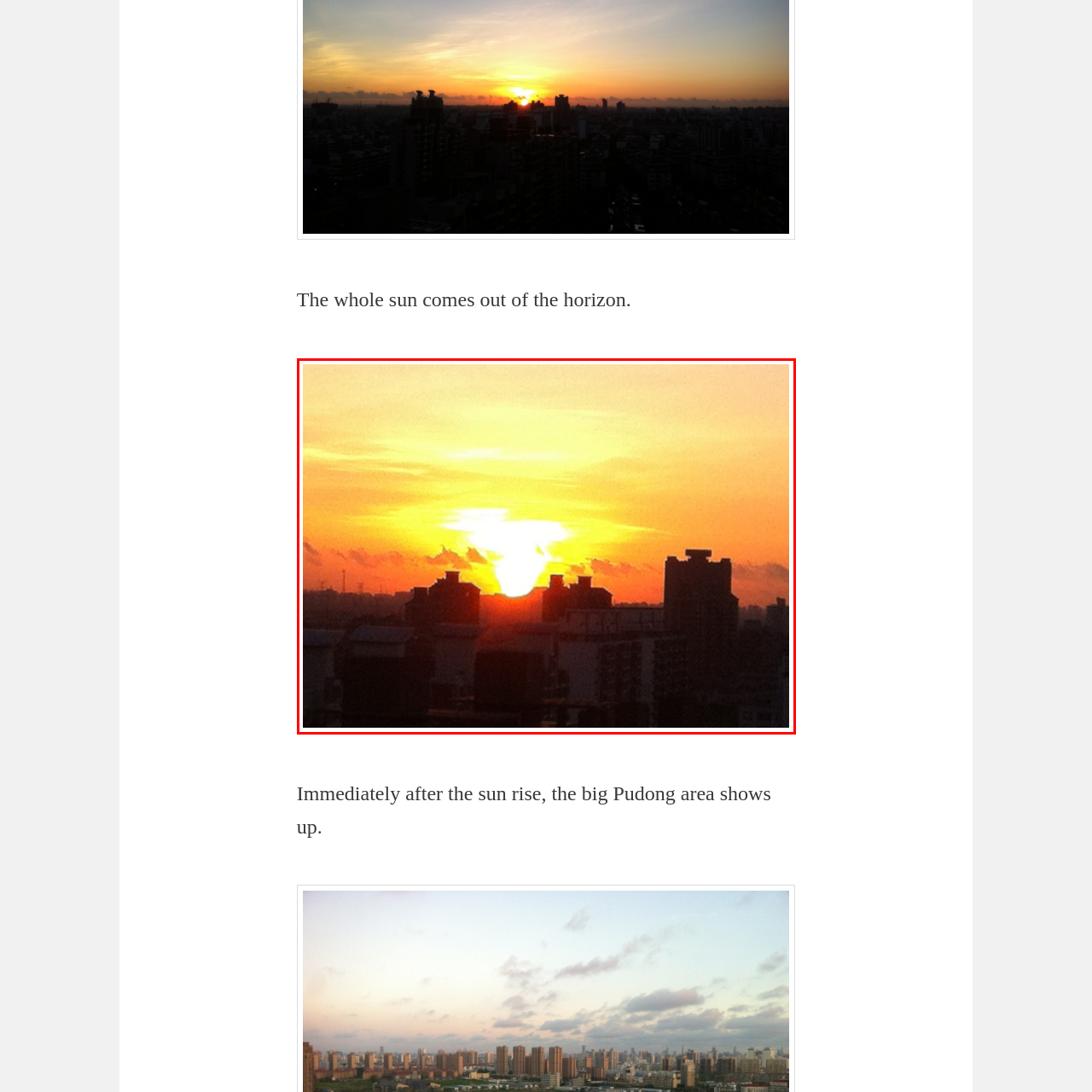What type of buildings are in the foreground of the image? Look at the image outlined by the red bounding box and provide a succinct answer in one word or a brief phrase.

Urban buildings